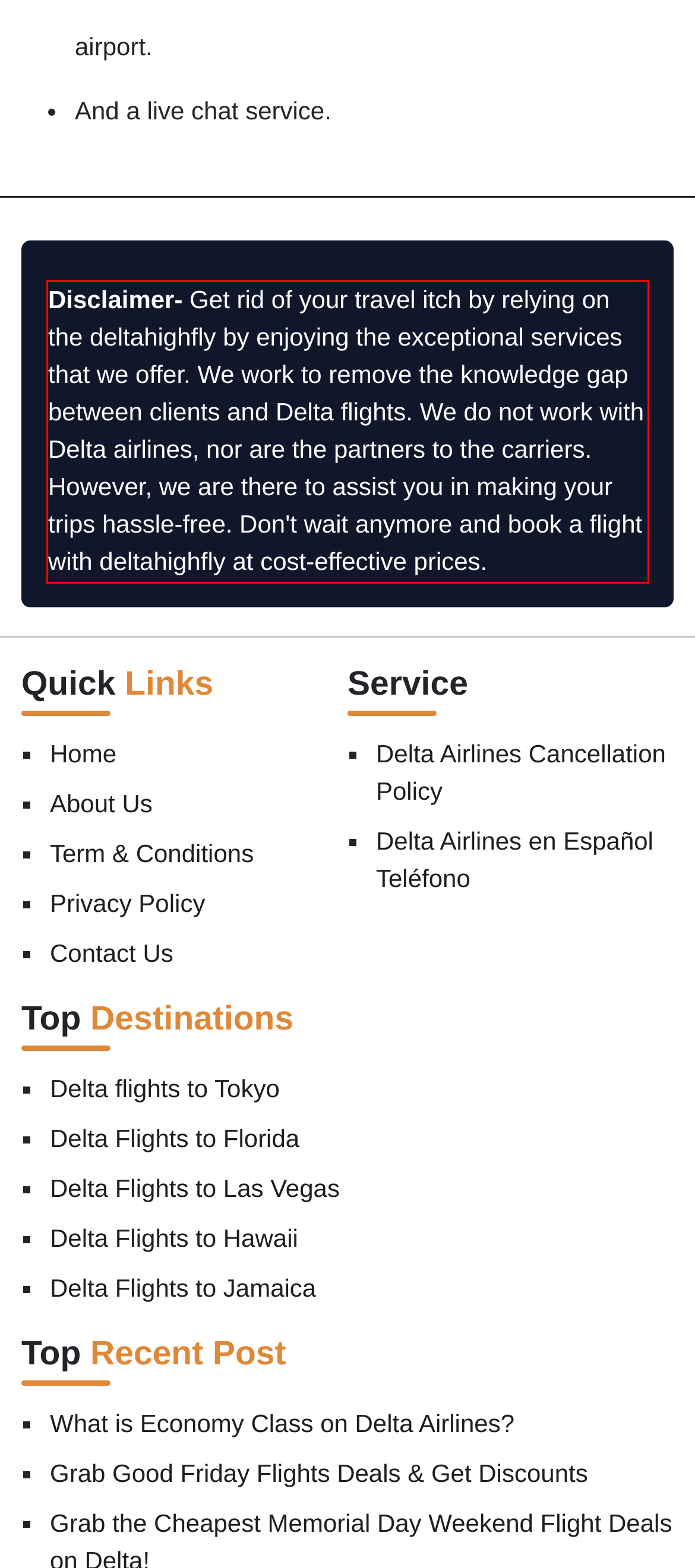There is a UI element on the webpage screenshot marked by a red bounding box. Extract and generate the text content from within this red box.

Disclaimer- Get rid of your travel itch by relying on the deltahighfly by enjoying the exceptional services that we offer. We work to remove the knowledge gap between clients and Delta flights. We do not work with Delta airlines, nor are the partners to the carriers. However, we are there to assist you in making your trips hassle-free. Don't wait anymore and book a flight with deltahighfly at cost-effective prices.